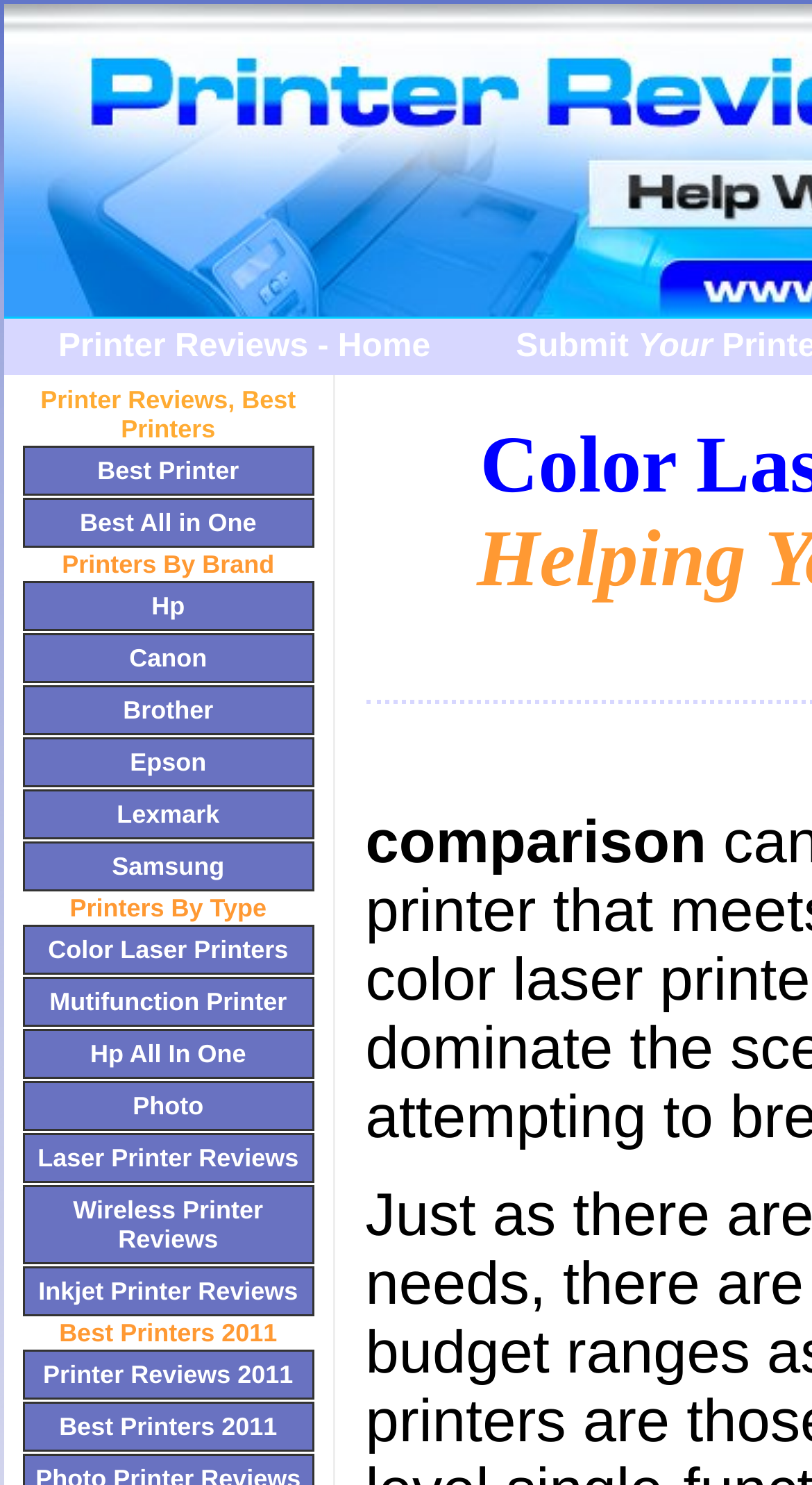Please pinpoint the bounding box coordinates for the region I should click to adhere to this instruction: "Explore Hp printer options".

[0.028, 0.391, 0.387, 0.425]